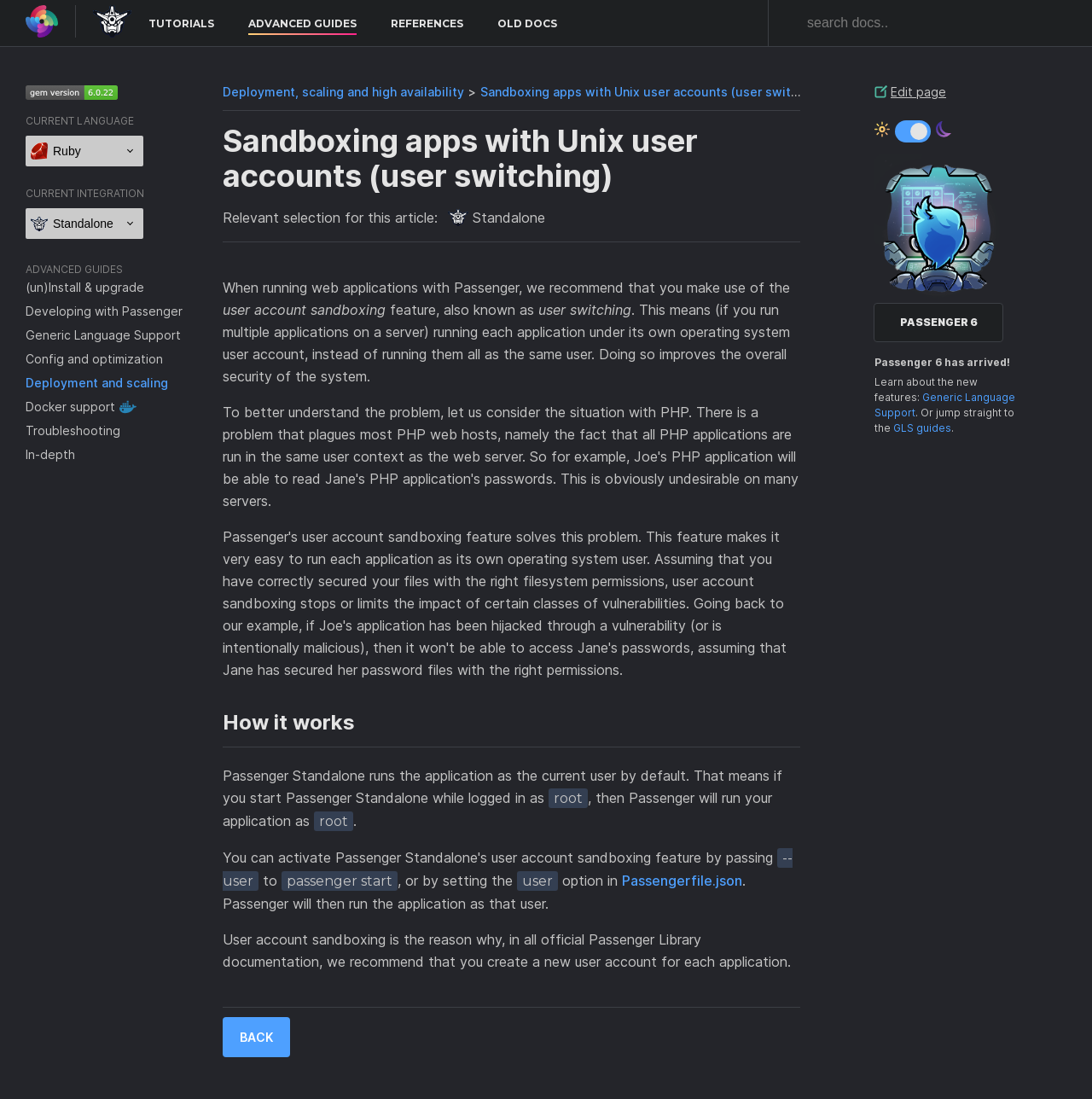Can you identify and provide the main heading of the webpage?

Sandboxing apps with Unix user accounts (user switching)